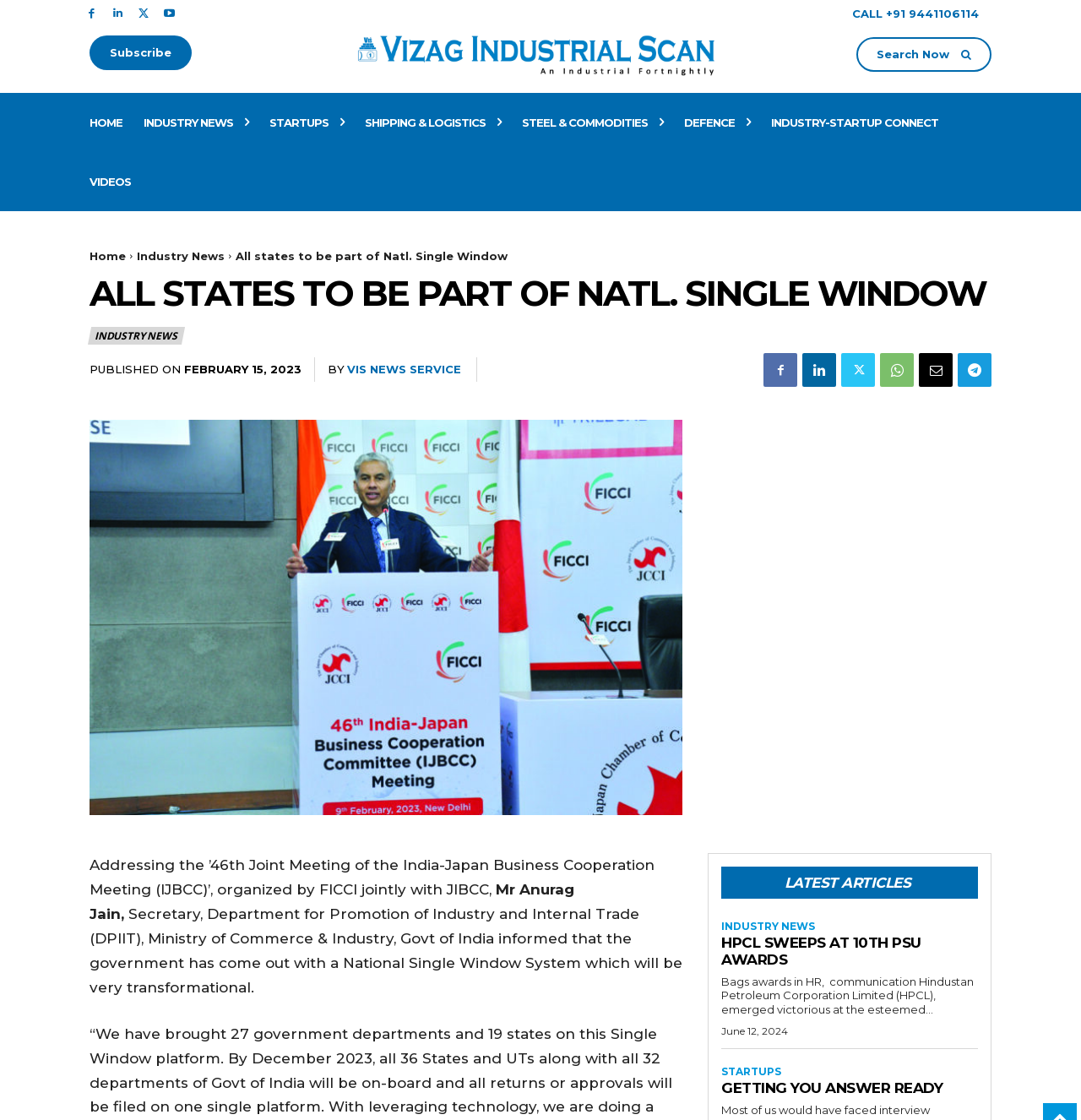Identify the bounding box coordinates for the UI element that matches this description: "Home".

None